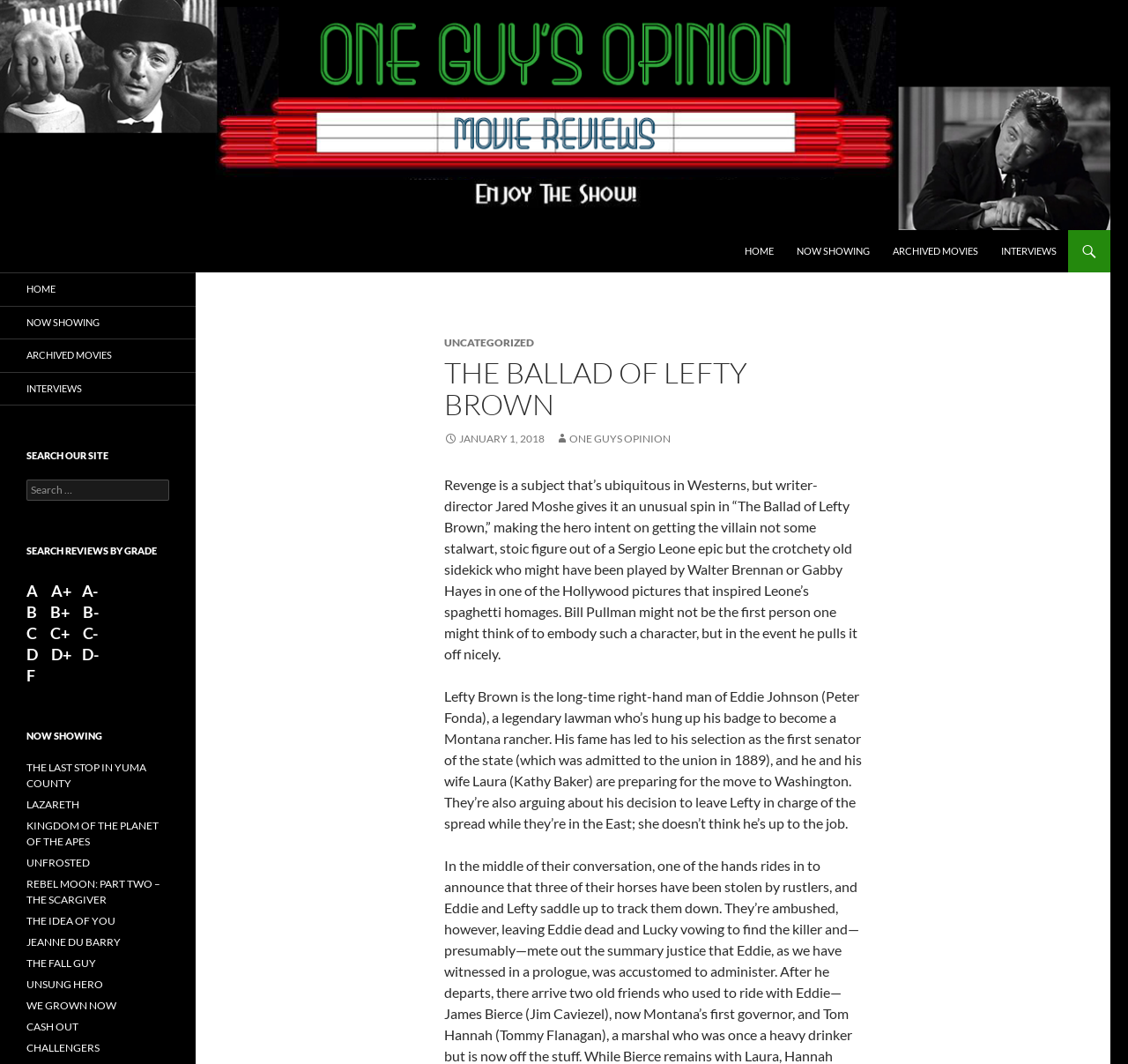Please identify the bounding box coordinates of the element I need to click to follow this instruction: "Search for a movie".

[0.023, 0.451, 0.15, 0.471]